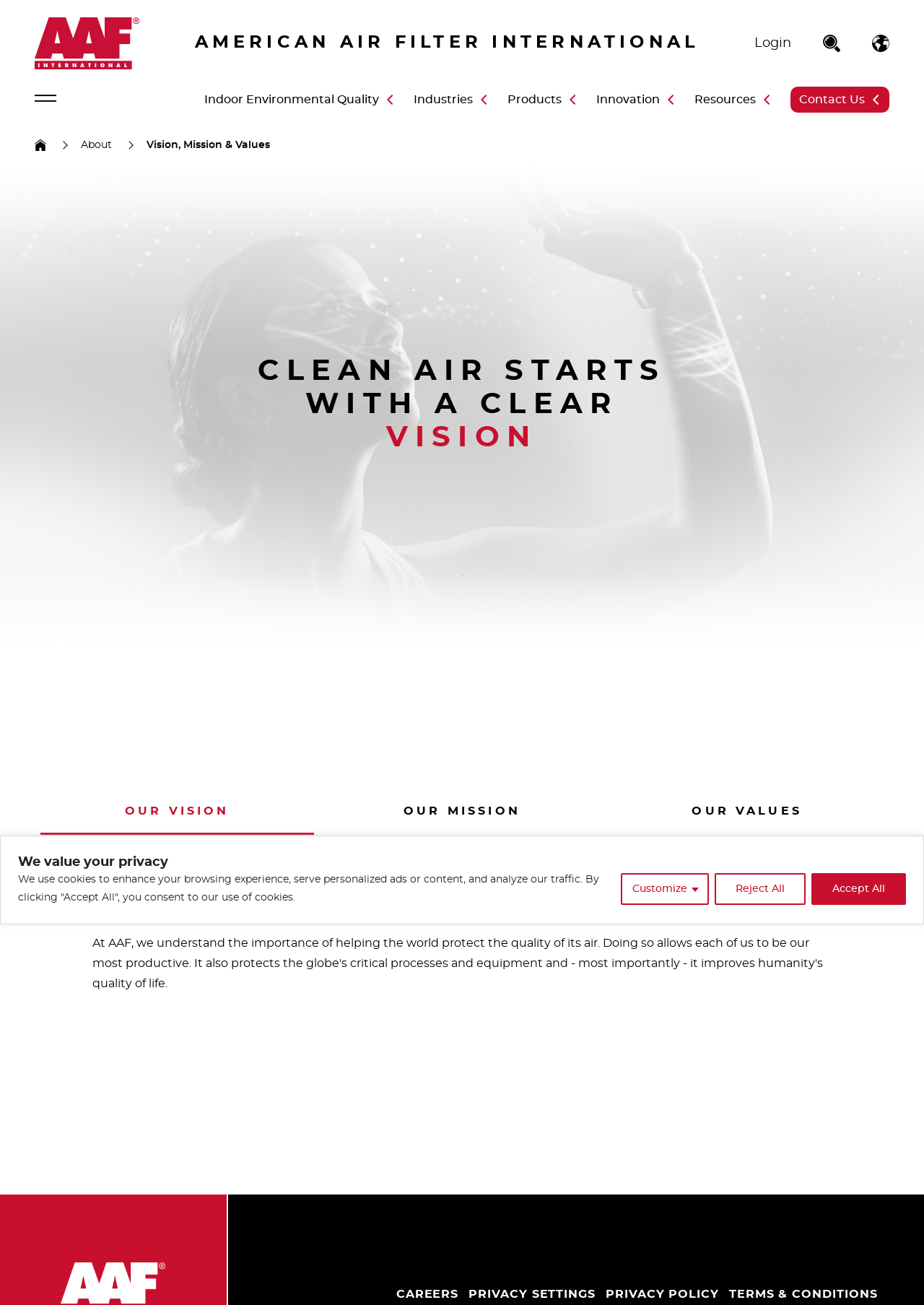Using the description: "AAF International Homepage", identify the bounding box of the corresponding UI element in the screenshot.

[0.909, 0.026, 0.962, 0.04]